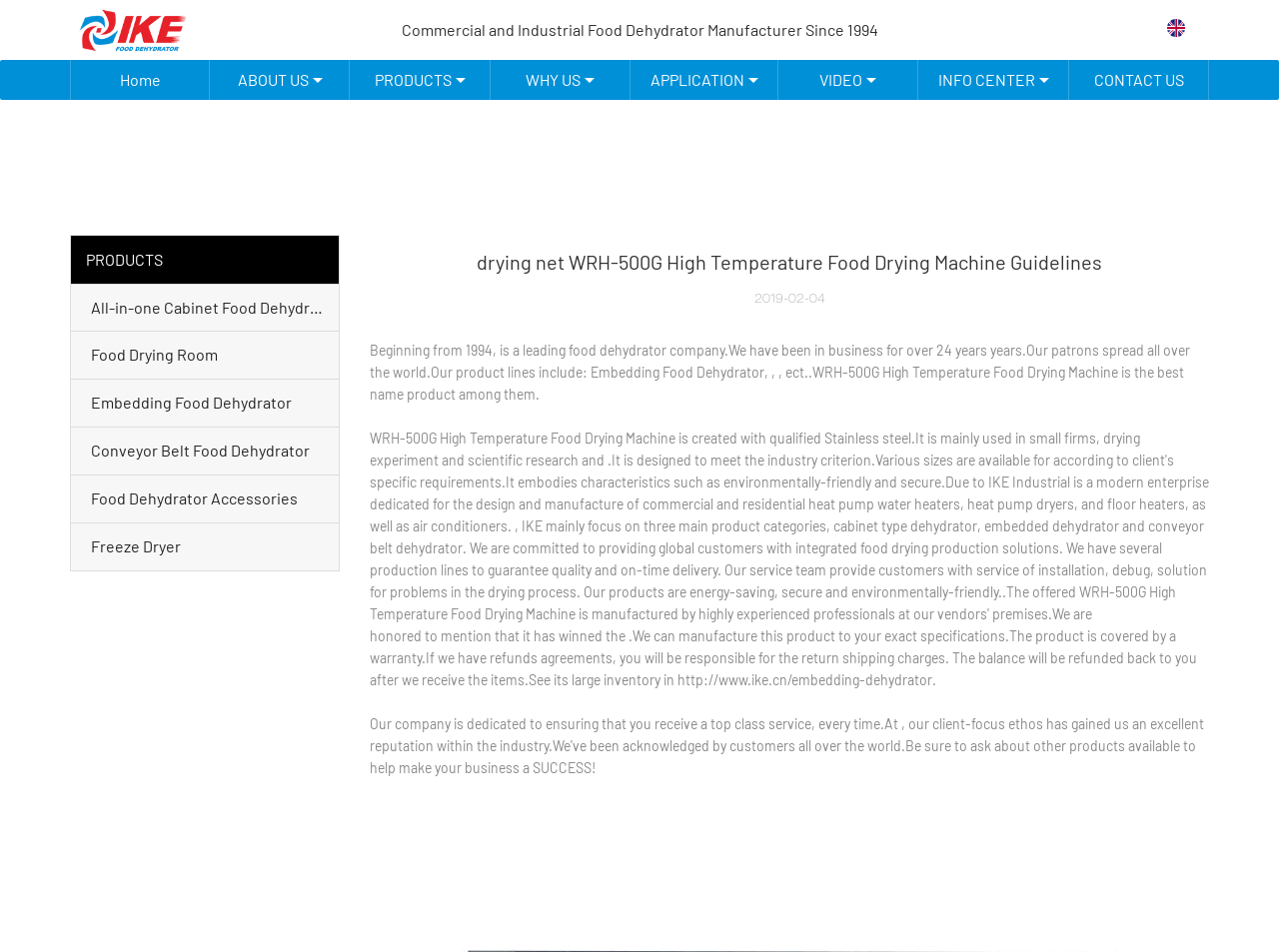Using the provided element description: "Janice Bower said:", determine the bounding box coordinates of the corresponding UI element in the screenshot.

None